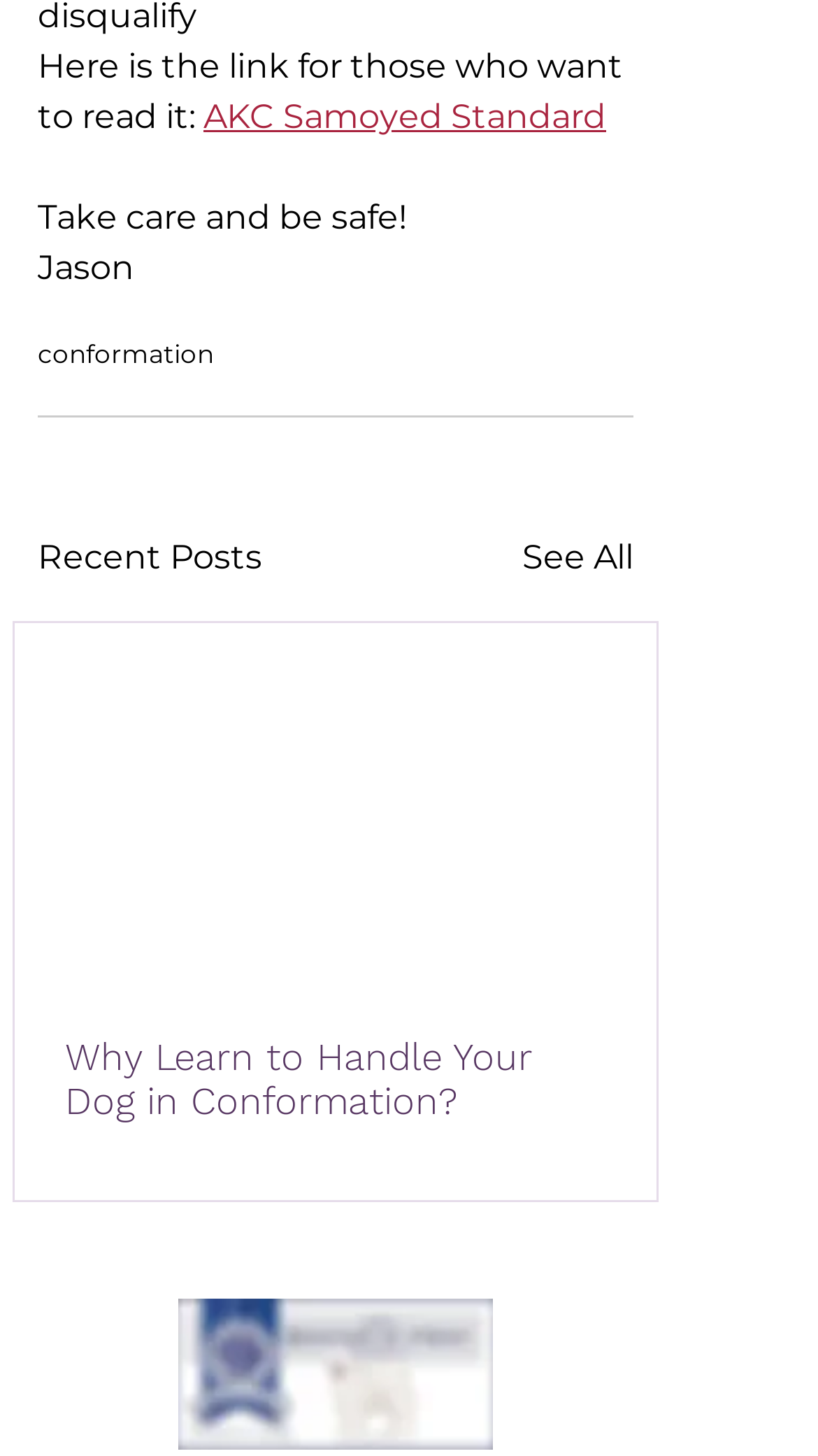What is the name of the person who wrote the message?
Look at the image and respond with a single word or a short phrase.

Jason